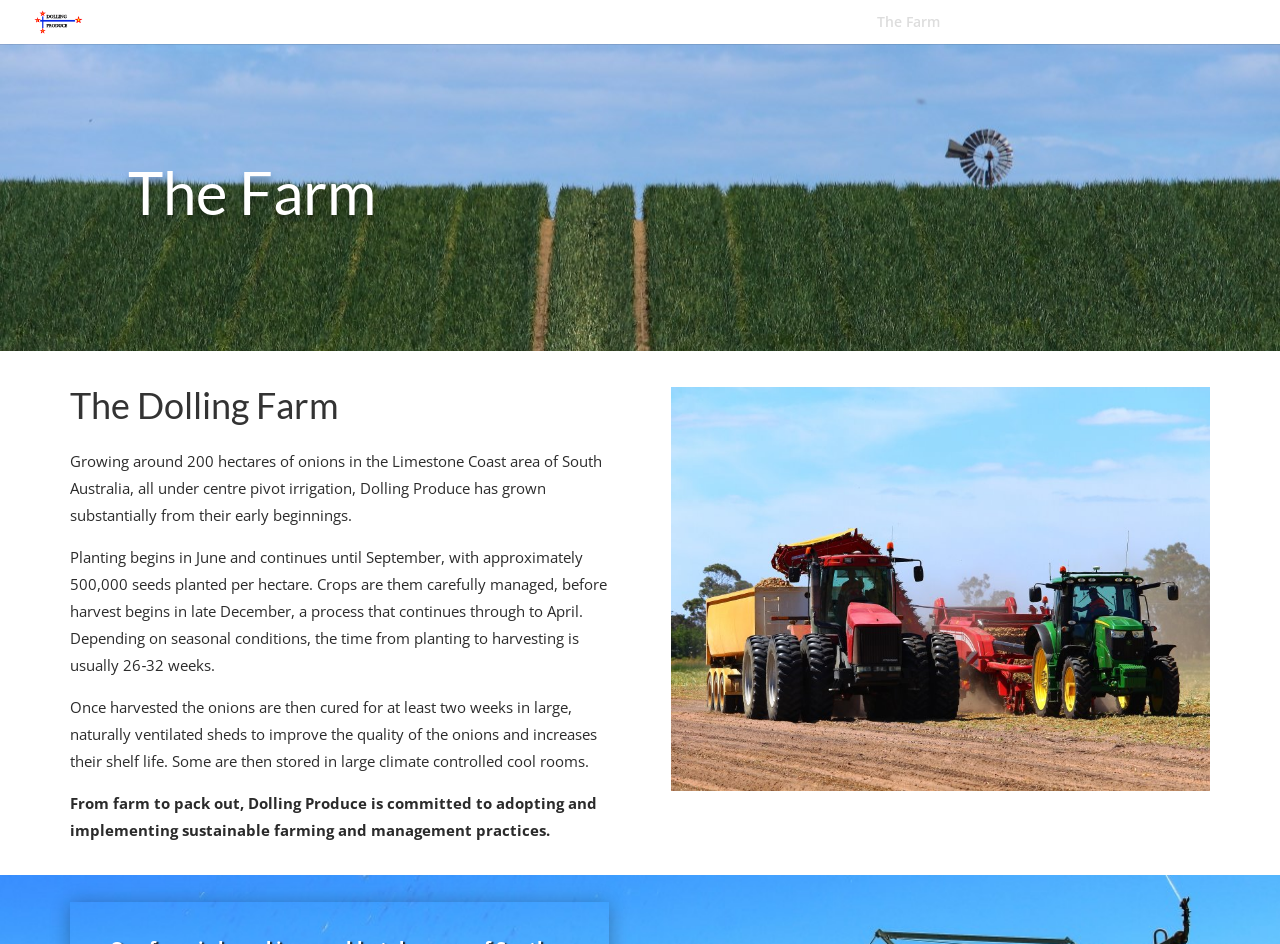What is Dolling Produce committed to?
Please analyze the image and answer the question with as much detail as possible.

I read the StaticText element that describes Dolling Produce's commitment, which states 'From farm to pack out, Dolling Produce is committed to adopting and implementing sustainable farming and management practices'.